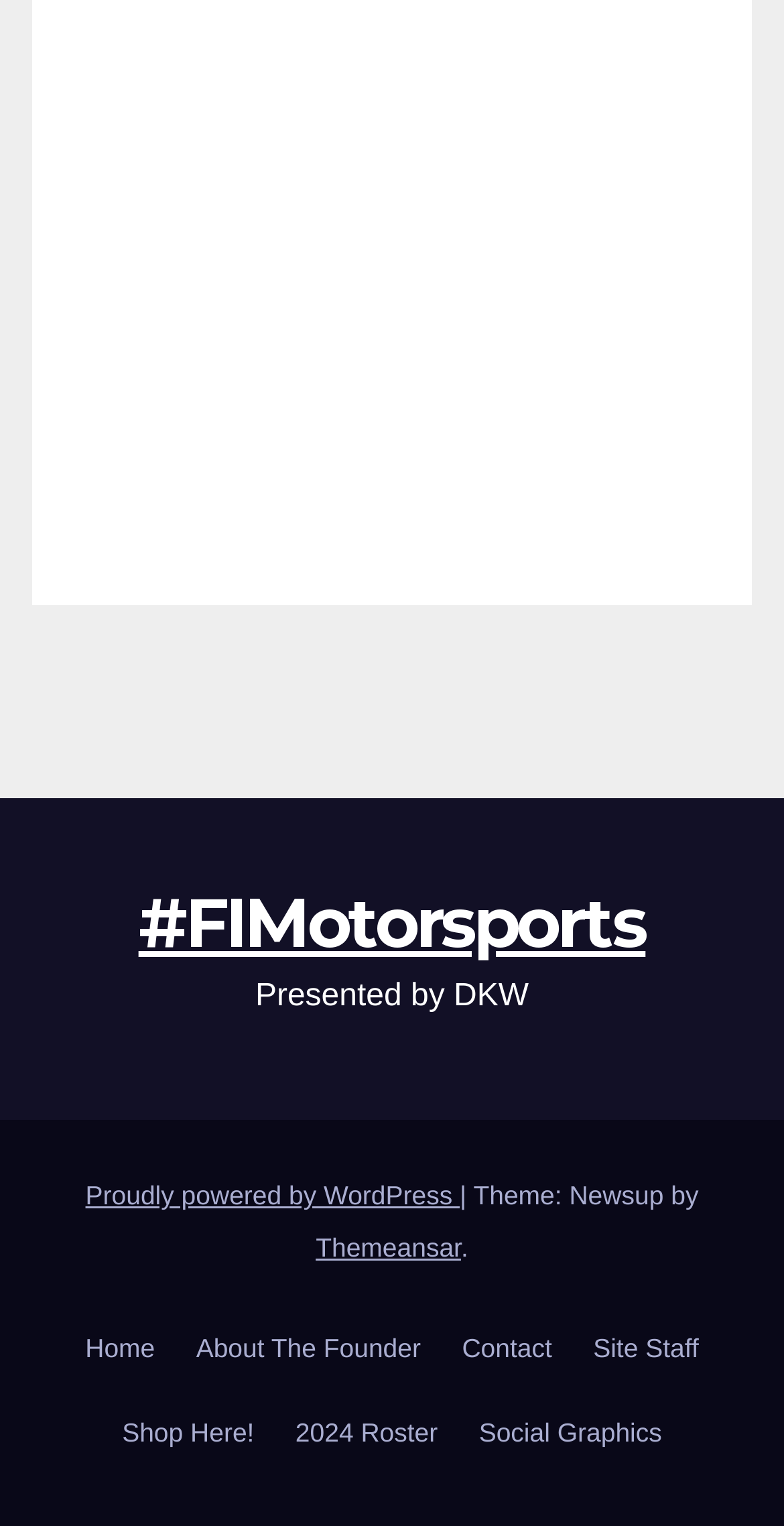Find the bounding box coordinates of the area that needs to be clicked in order to achieve the following instruction: "Contact the site". The coordinates should be specified as four float numbers between 0 and 1, i.e., [left, top, right, bottom].

[0.569, 0.857, 0.725, 0.912]